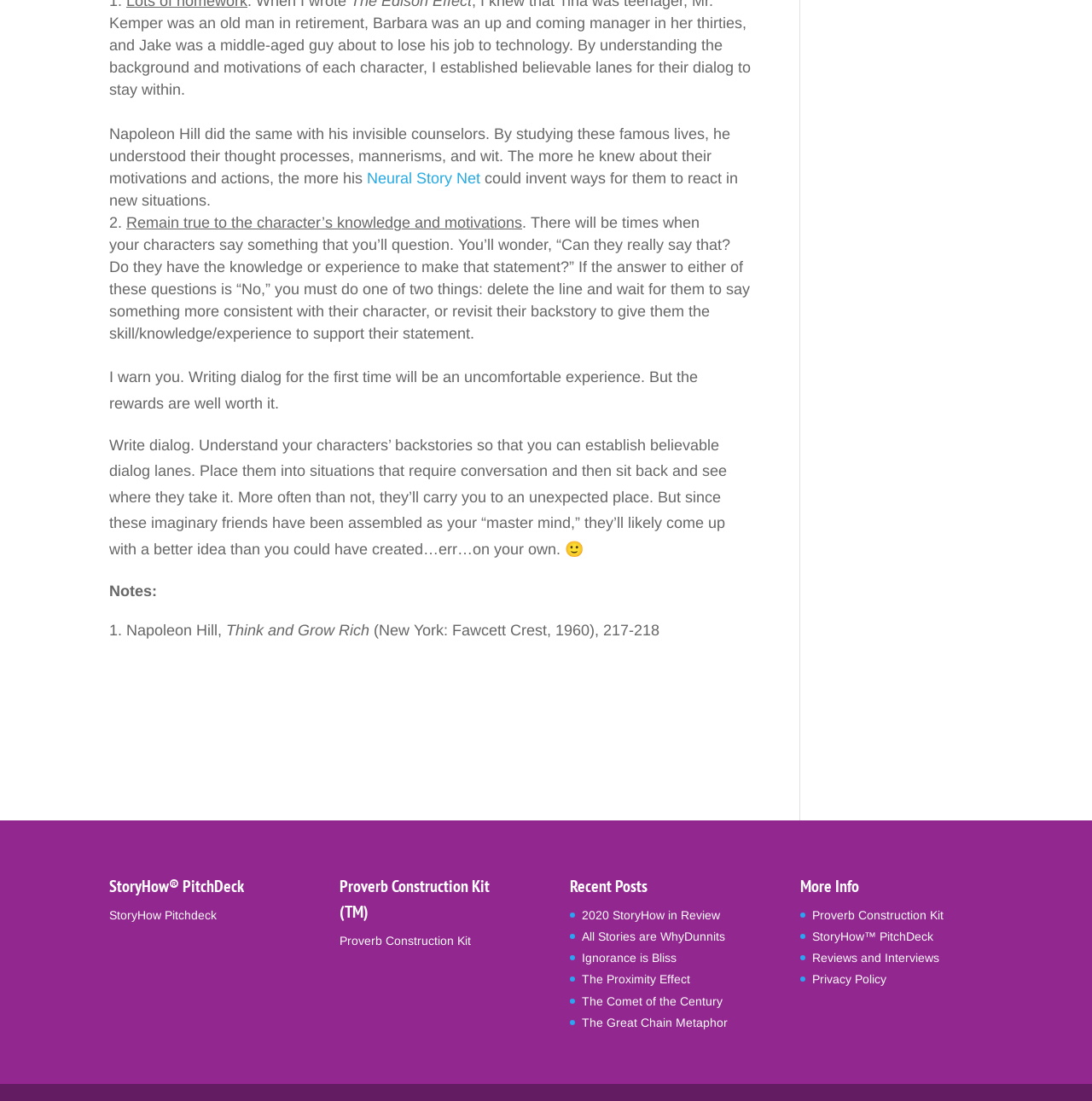Please determine the bounding box coordinates of the area that needs to be clicked to complete this task: 'Learn about Reviews and Interviews'. The coordinates must be four float numbers between 0 and 1, formatted as [left, top, right, bottom].

[0.744, 0.864, 0.86, 0.876]